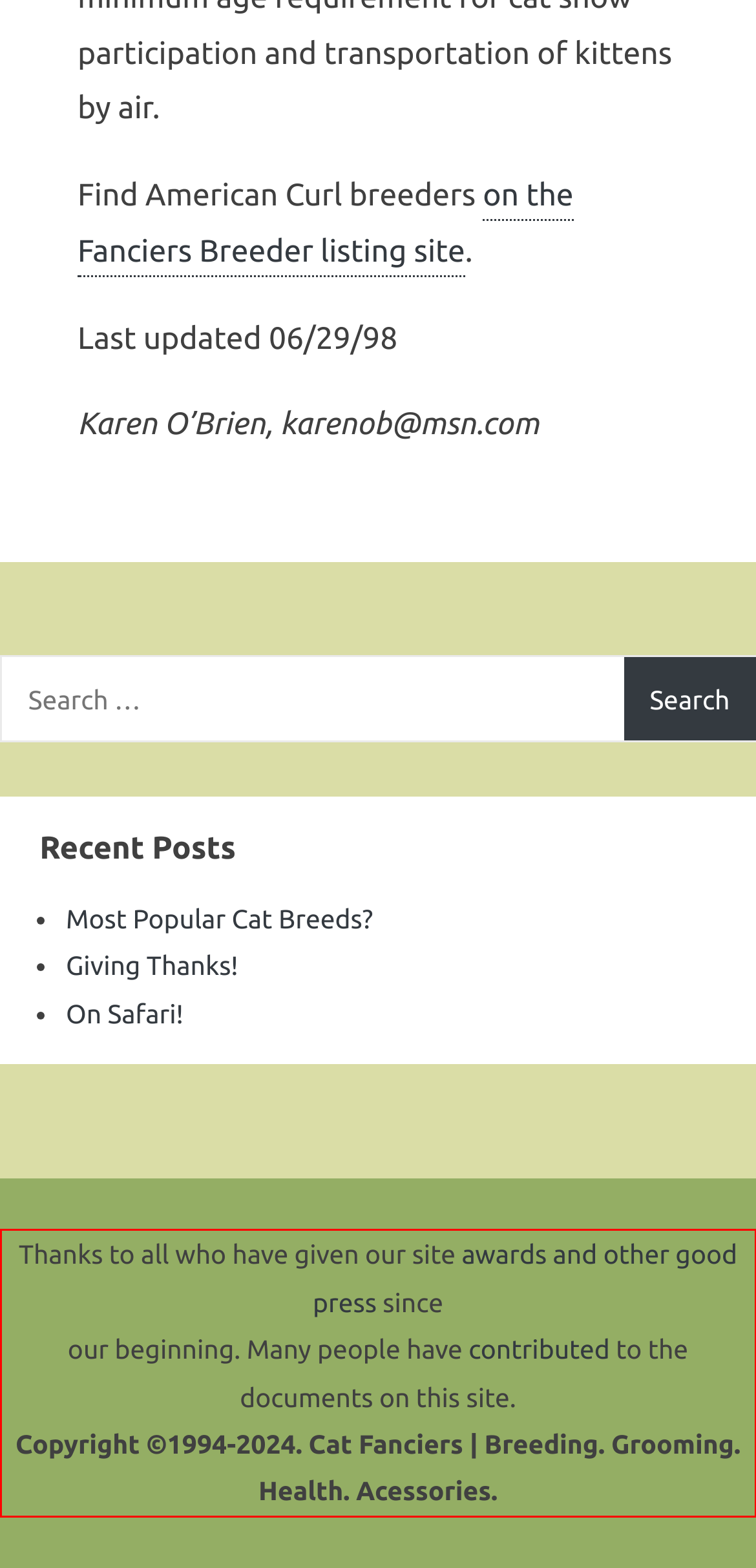Please examine the webpage screenshot containing a red bounding box and use OCR to recognize and output the text inside the red bounding box.

Thanks to all who have given our site awards and other good press since our beginning. Many people have contributed to the documents on this site. Copyright ©1994-2024. Cat Fanciers | Breeding. Grooming. Health. Acessories.